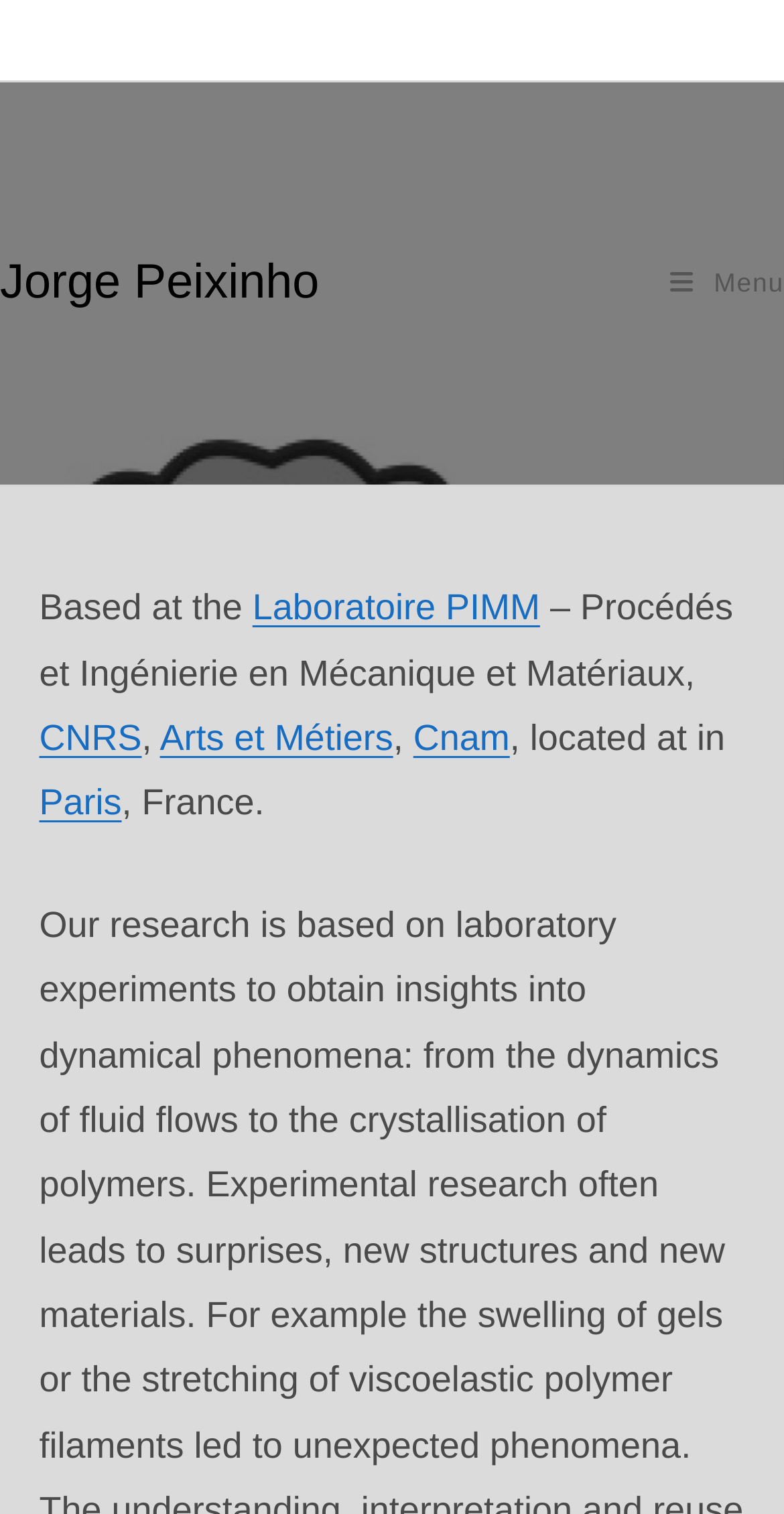What is the name of the research website?
Please elaborate on the answer to the question with detailed information.

The webpage's title is 'Jorge Peixinho – Research website', which suggests that the research website is named after Jorge Peixinho.